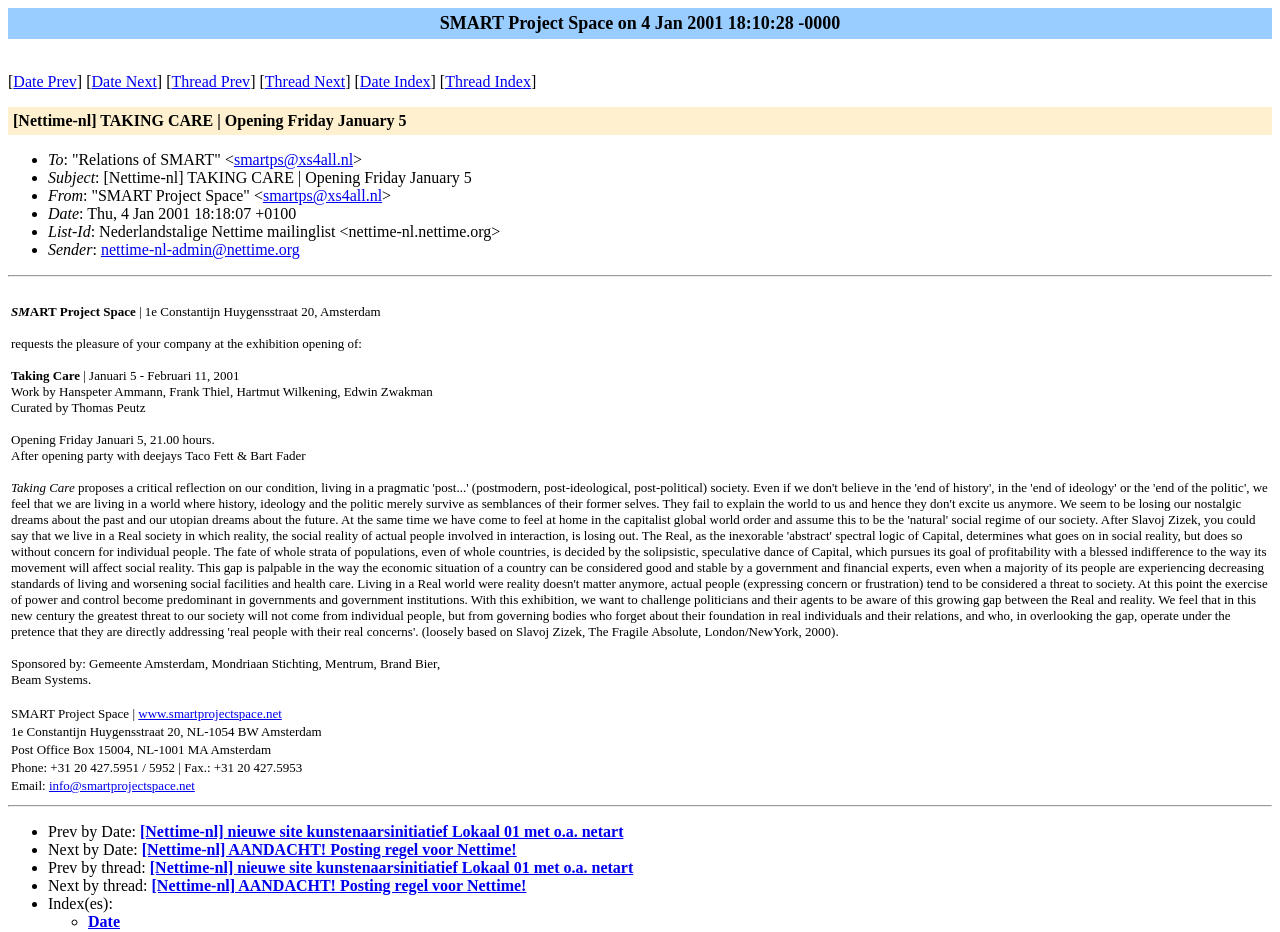What is the date of the email?
Please answer the question with as much detail and depth as you can.

The date of the email can be found in the 'Date' field, which is indicated by the StaticText element with the text 'Date:' and the StaticText element with the text 'Thu, 4 Jan 2001 18:18:07 +0100'.